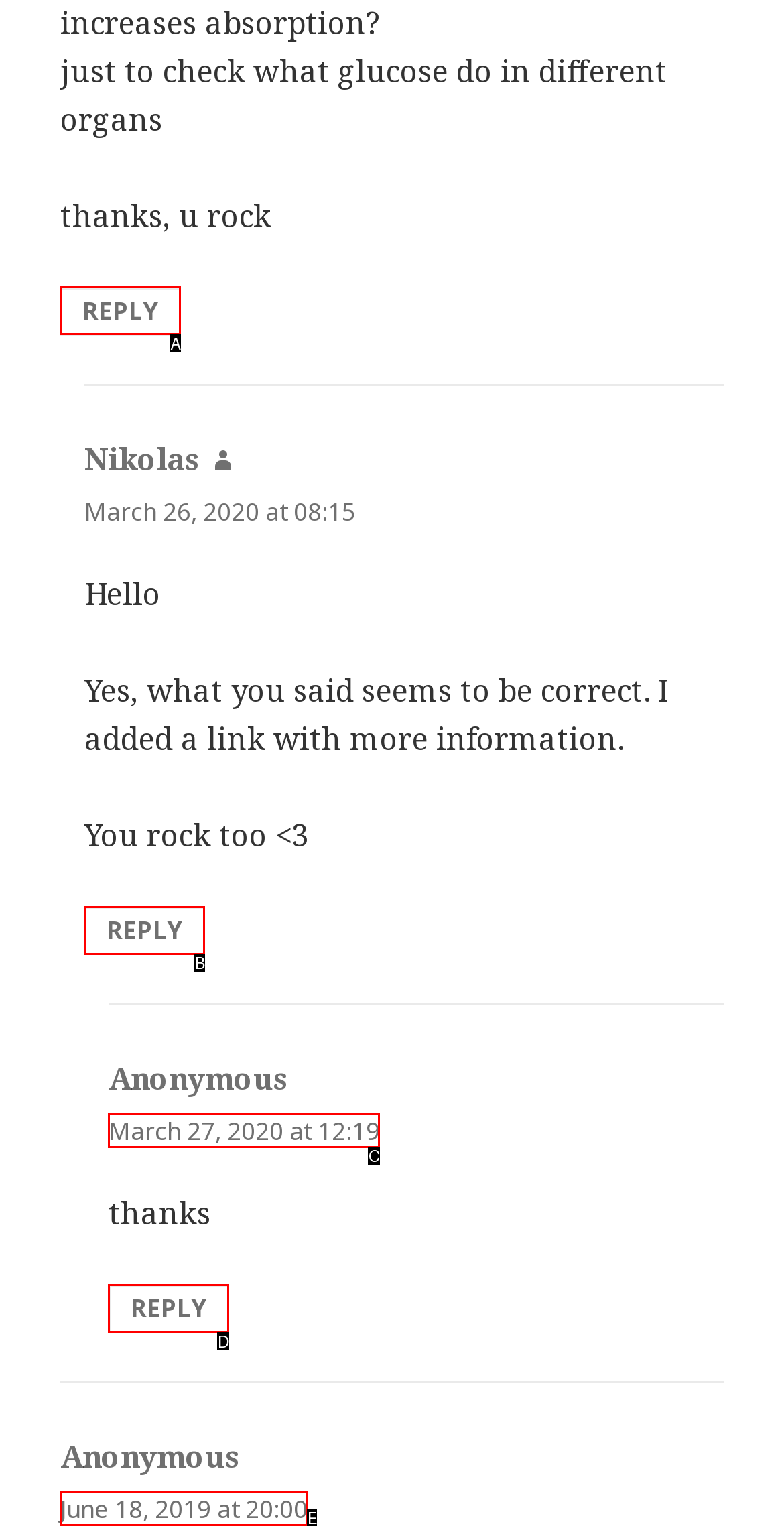Which HTML element fits the description: Reply? Respond with the letter of the appropriate option directly.

D